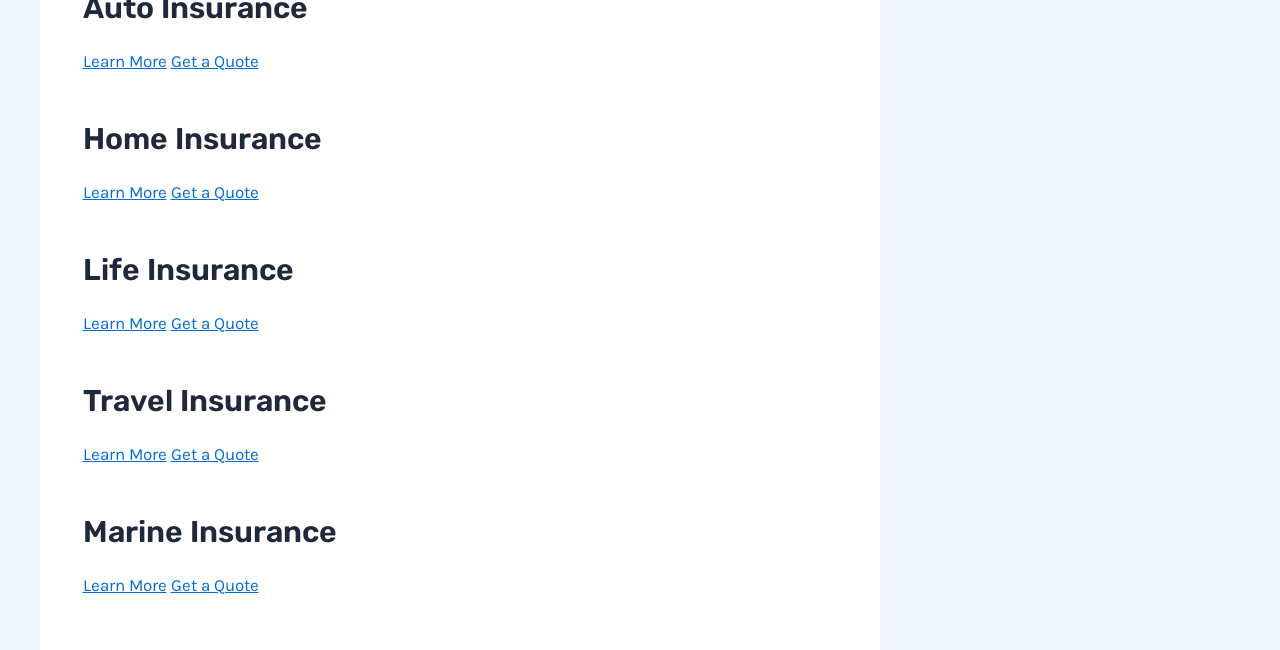How many 'Get a Quote' links are on this webpage?
From the image, provide a succinct answer in one word or a short phrase.

4